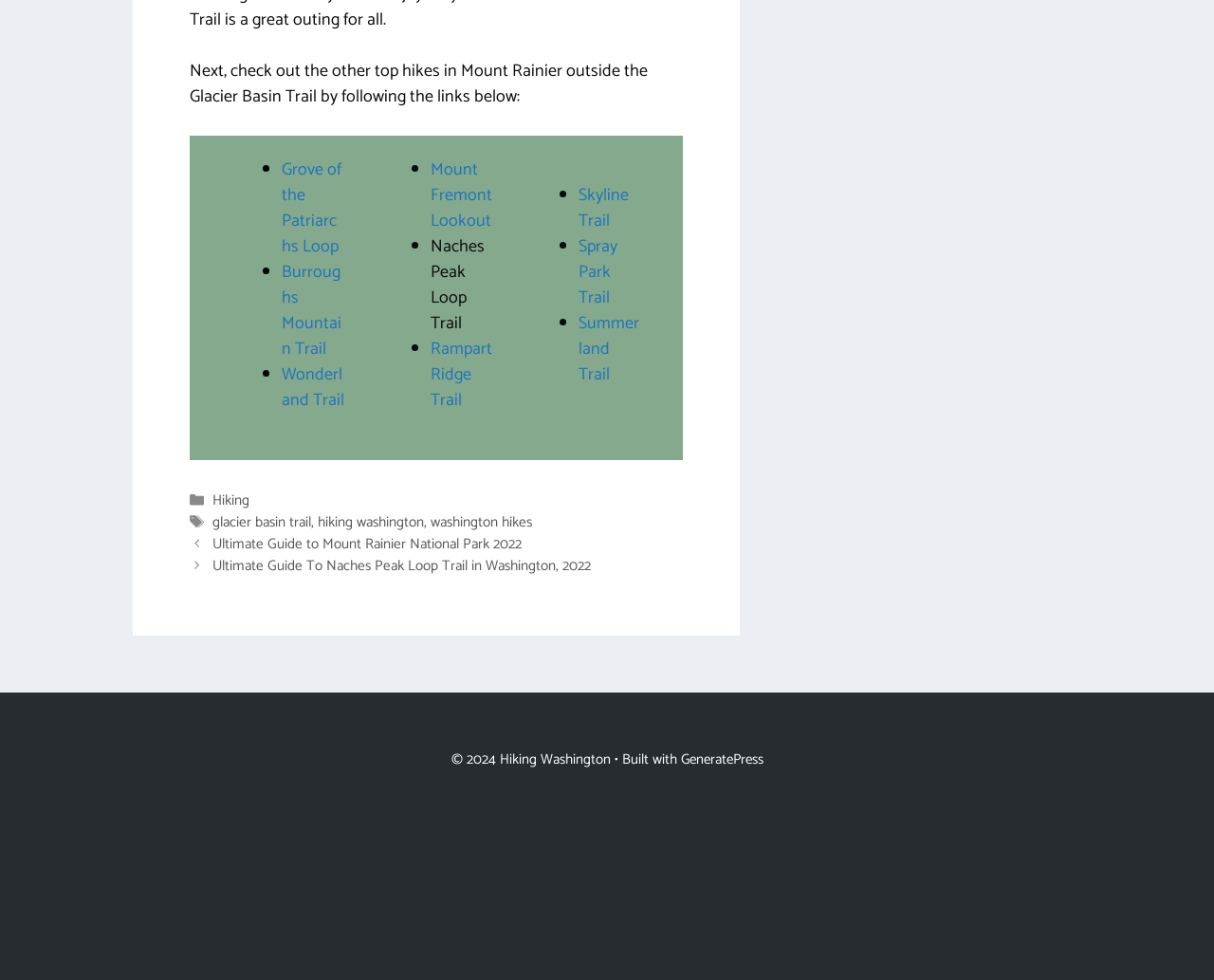Provide the bounding box coordinates for the specified HTML element described in this description: "Grove of the Patriarchs Loop". The coordinates should be four float numbers ranging from 0 to 1, in the format [left, top, right, bottom].

[0.232, 0.158, 0.281, 0.266]